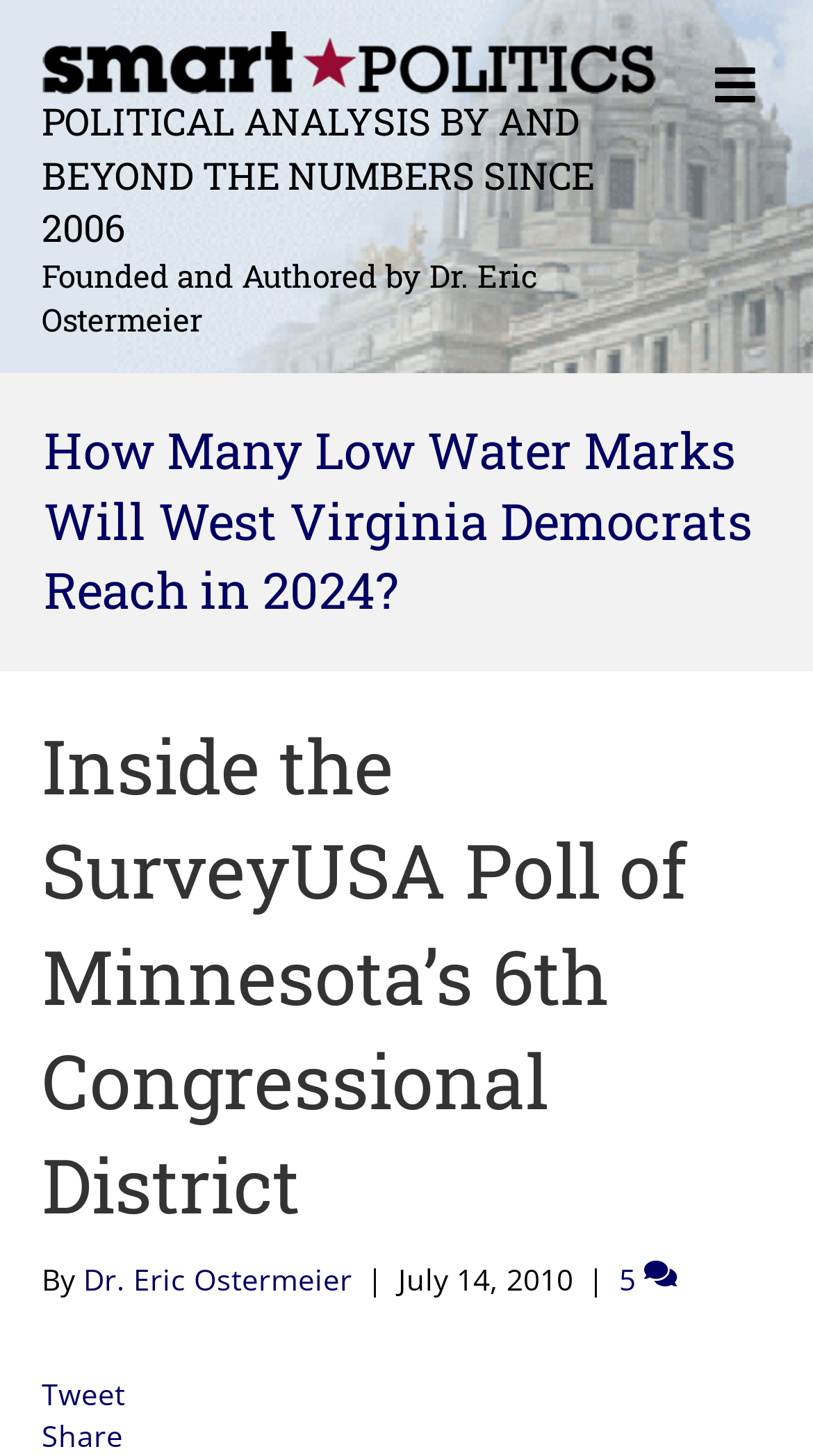Can you extract the primary headline text from the webpage?

Inside the SurveyUSA Poll of Minnesota’s 6th Congressional District